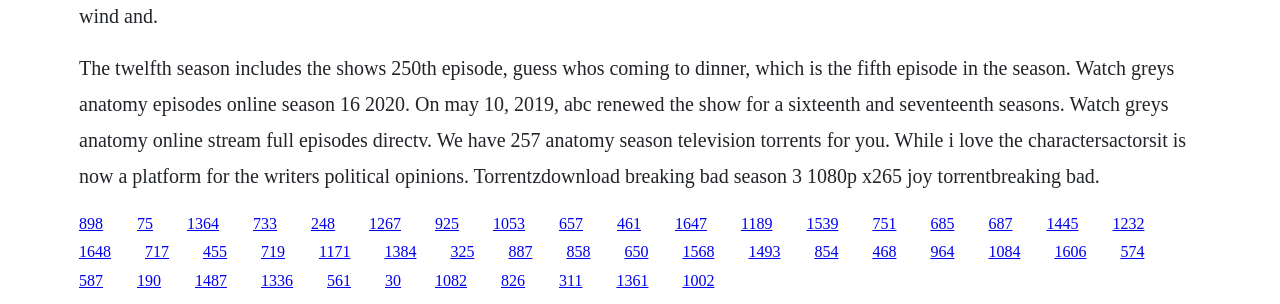Identify the coordinates of the bounding box for the element that must be clicked to accomplish the instruction: "Leave a comment on the 'Communicating Climate Change With Young People Workshop Planned' article".

None